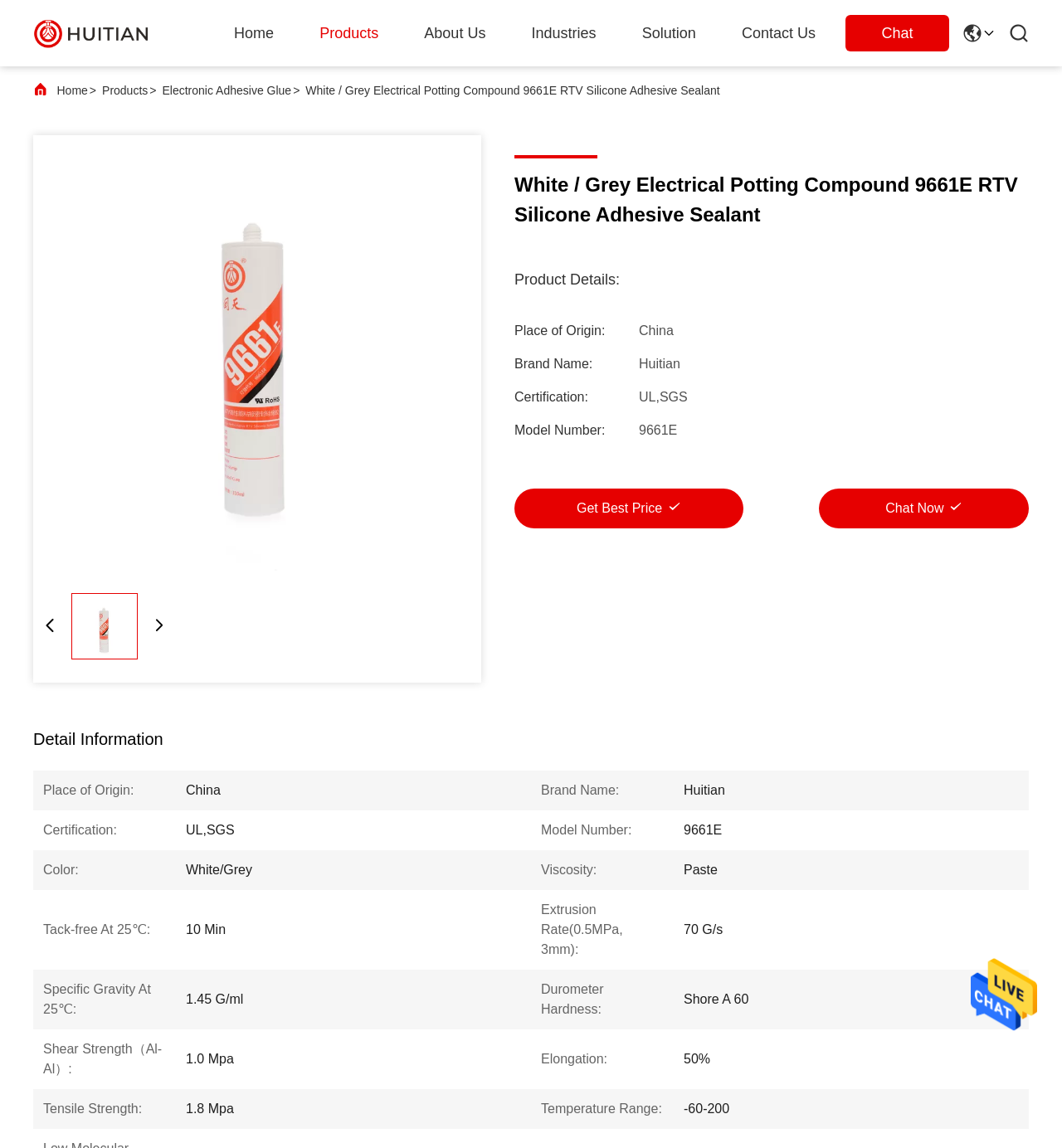What is the brand name of the product? Based on the image, give a response in one word or a short phrase.

Huitian